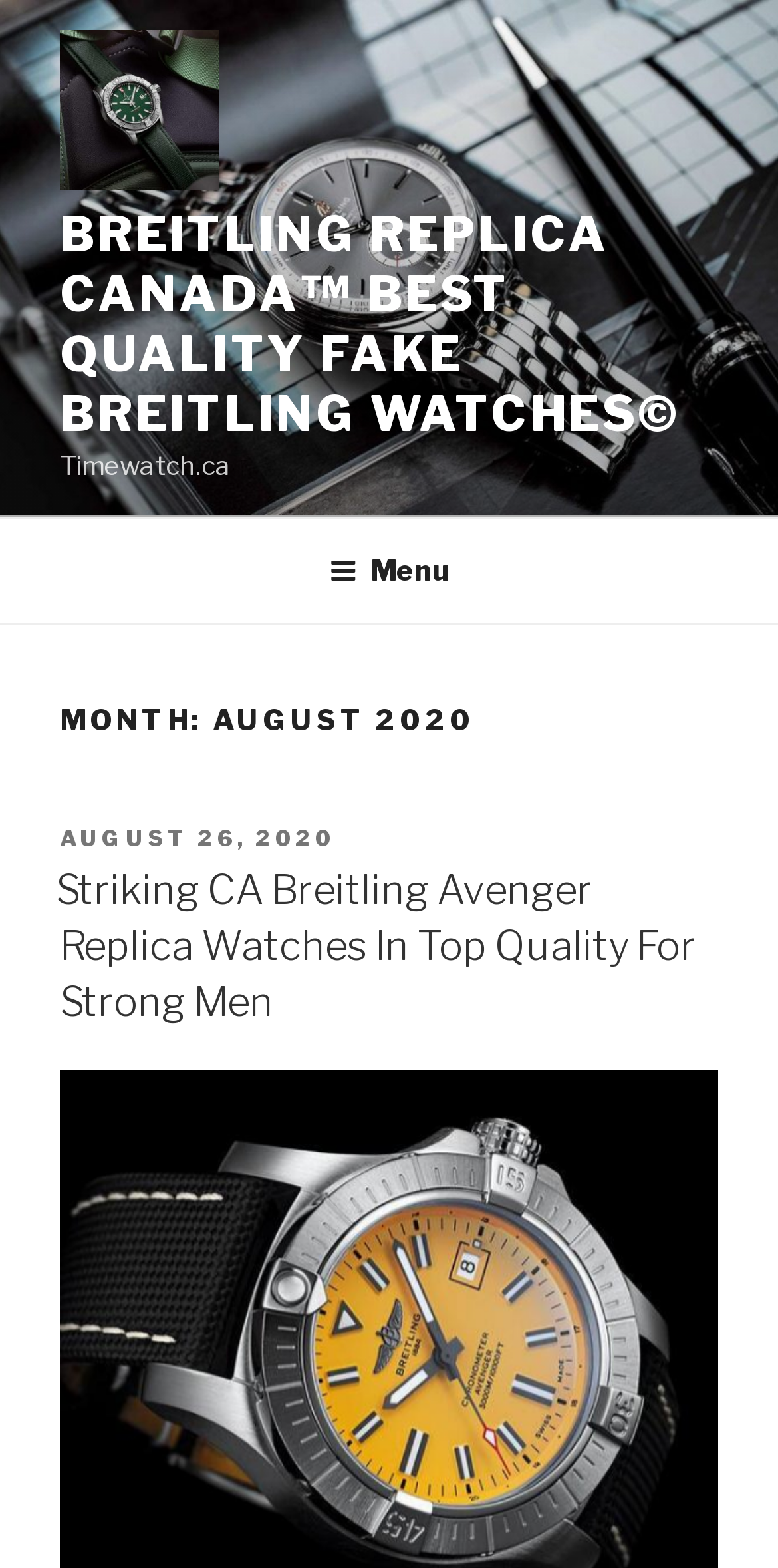Answer this question in one word or a short phrase: What is the title of the latest article?

Striking CA Breitling Avenger Replica Watches In Top Quality For Strong Men